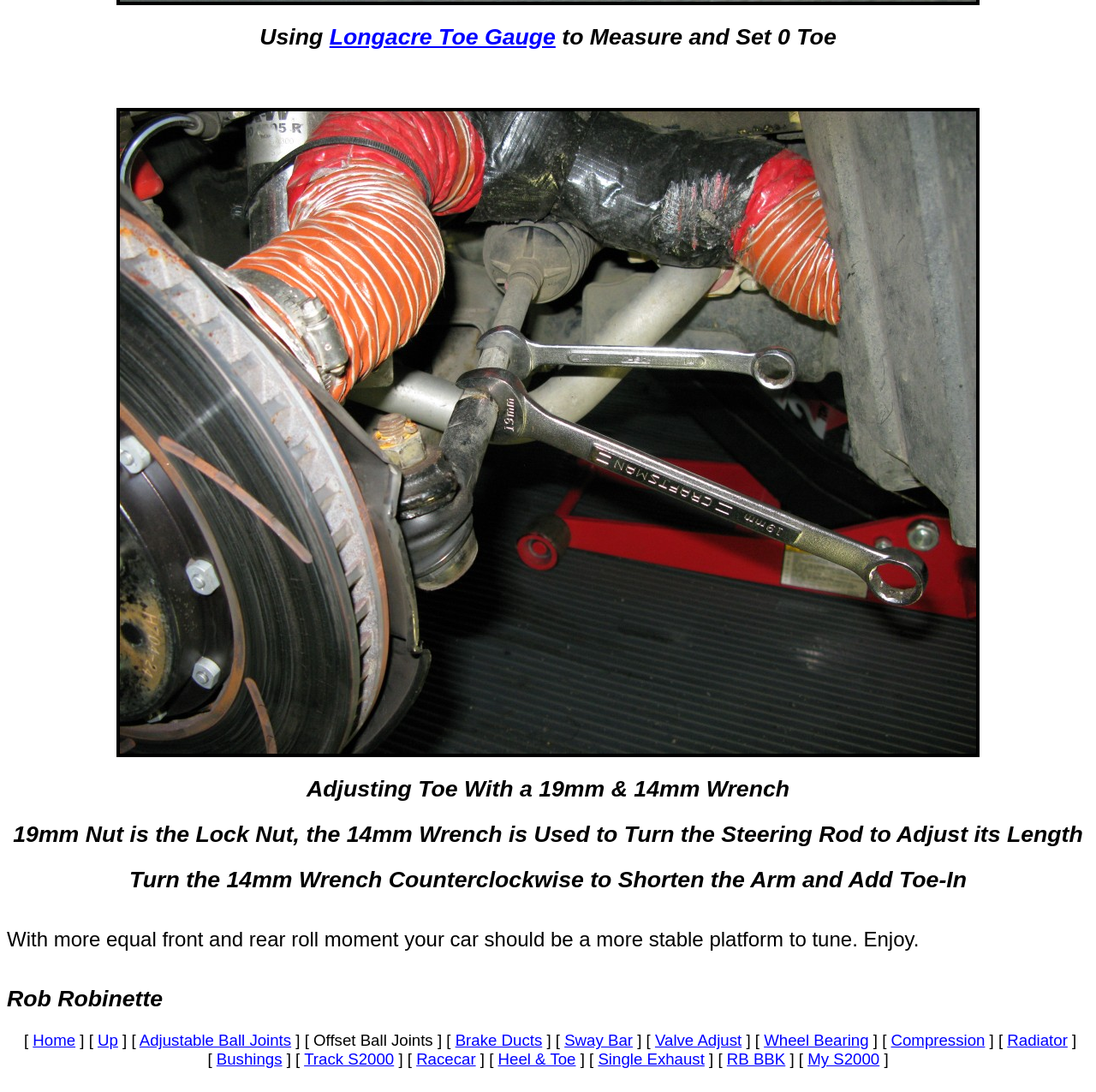Determine the bounding box coordinates for the clickable element required to fulfill the instruction: "Read the article about using Longacre Toe Gauge to measure and set 0 toe". Provide the coordinates as four float numbers between 0 and 1, i.e., [left, top, right, bottom].

[0.006, 0.022, 0.994, 0.046]